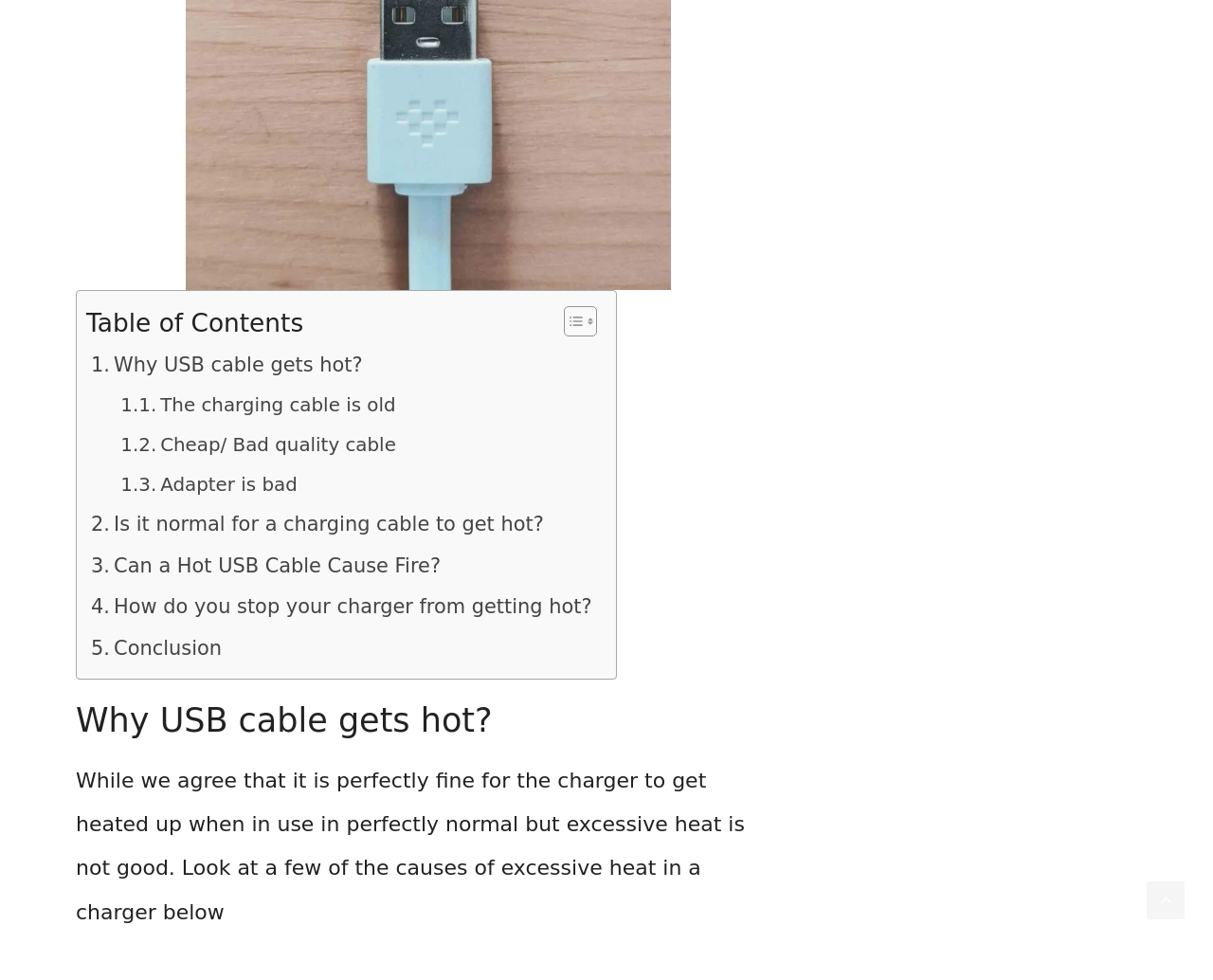Please find the bounding box coordinates for the clickable element needed to perform this instruction: "Read about why USB cable gets hot".

[0.075, 0.356, 0.299, 0.389]